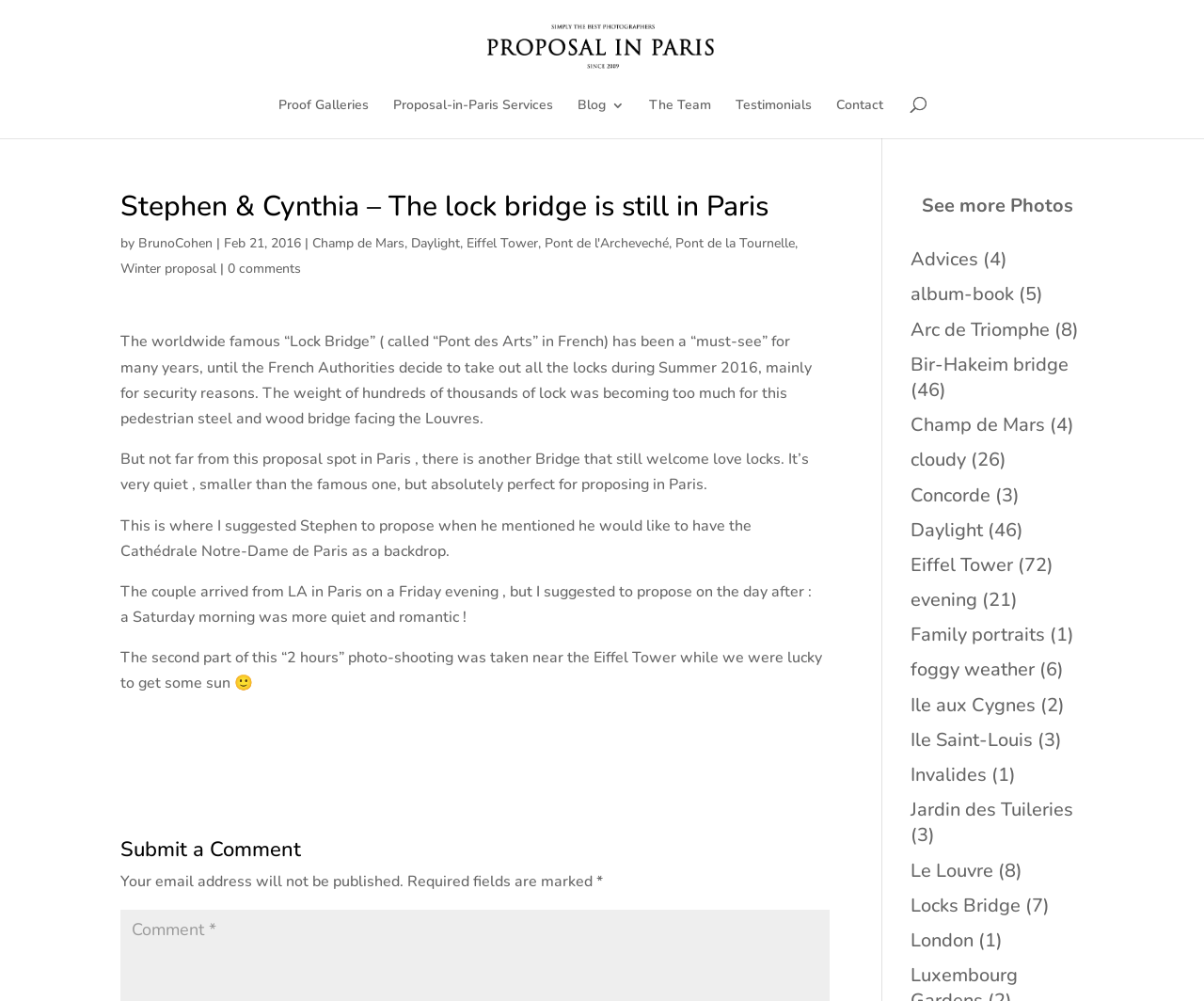Using the details from the image, please elaborate on the following question: Where did Stephen and Cynthia arrive from?

The article states 'The couple arrived from LA in Paris on a Friday evening...' which indicates that Stephen and Cynthia arrived from LA.